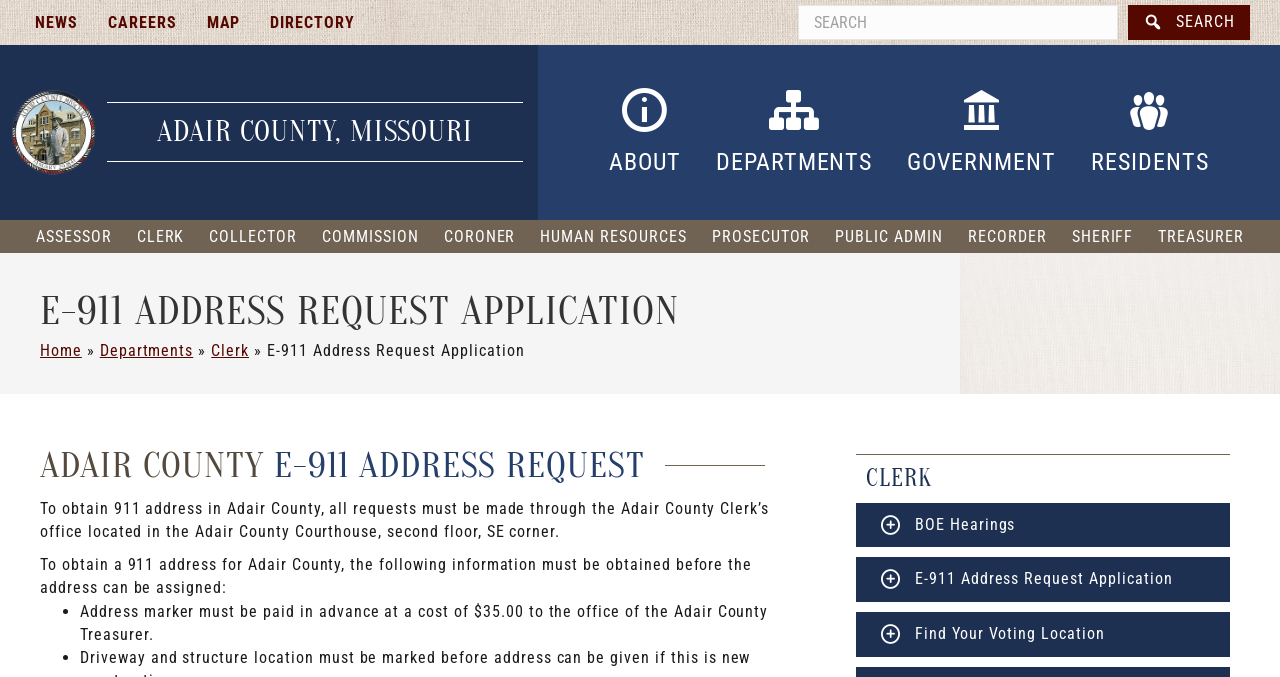Identify the bounding box coordinates of the specific part of the webpage to click to complete this instruction: "Click on the 'LinkedIn' social media link".

None